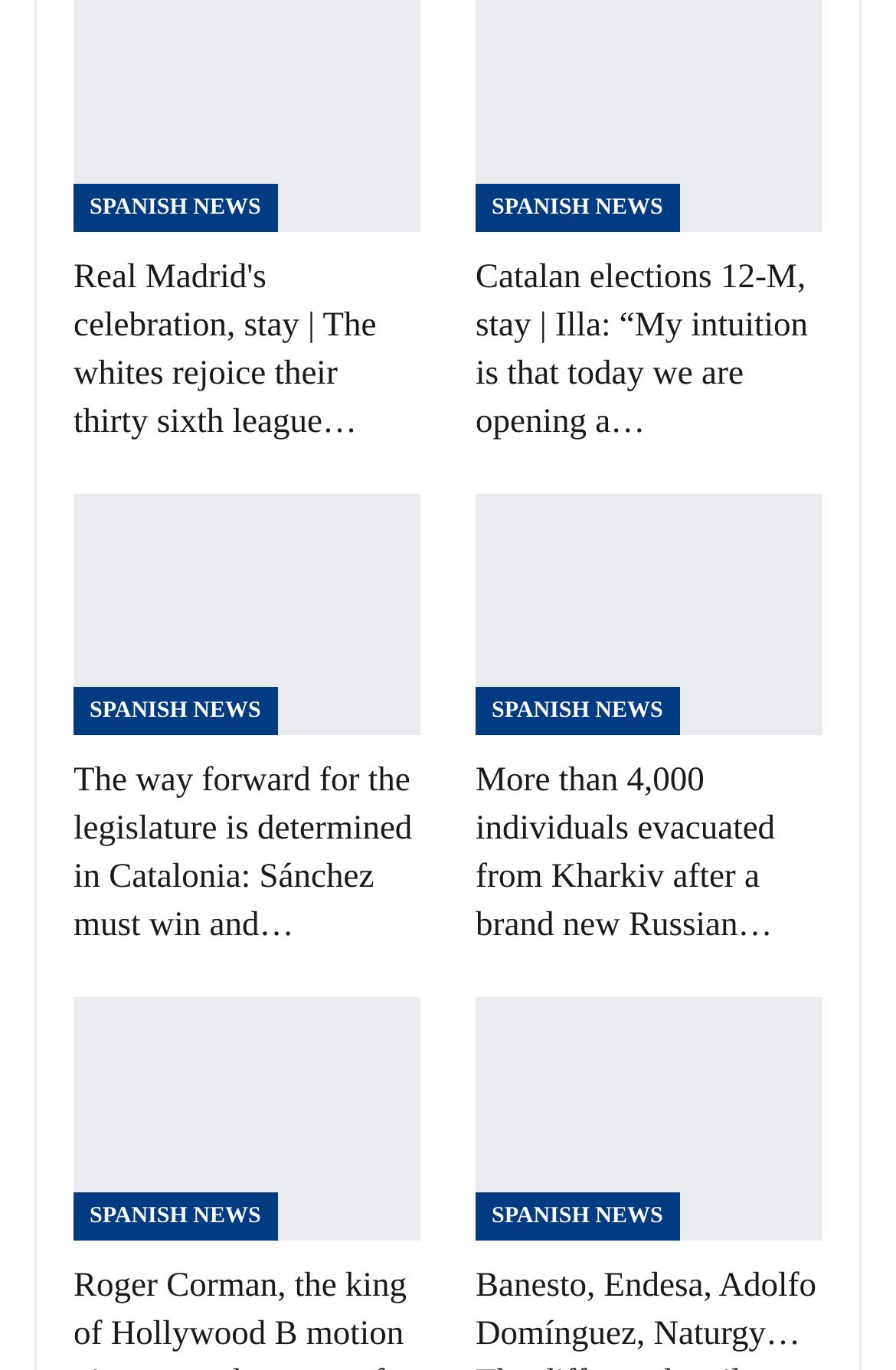How many news articles are there on the webpage?
Examine the screenshot and reply with a single word or phrase.

10